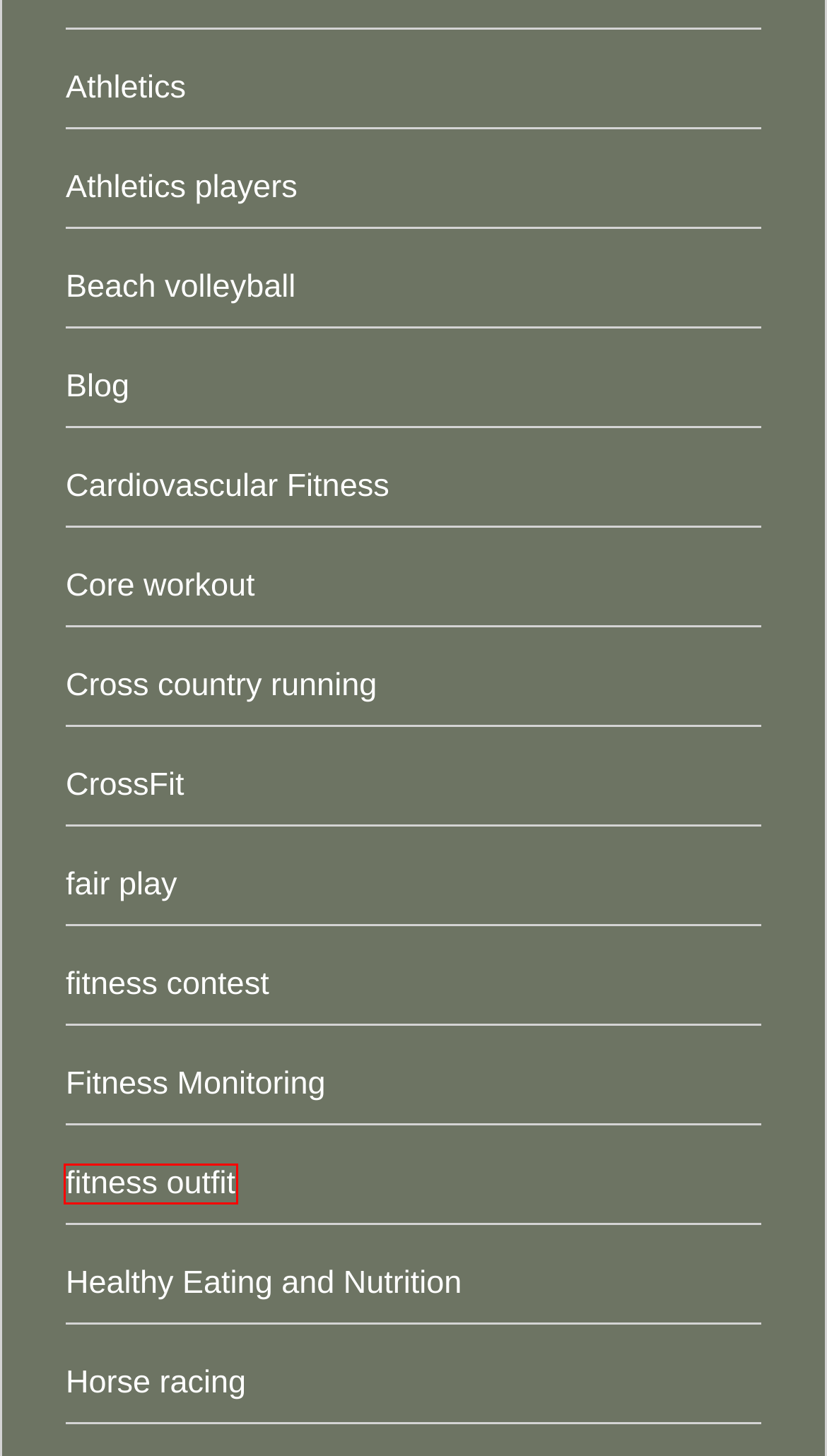A screenshot of a webpage is given, marked with a red bounding box around a UI element. Please select the most appropriate webpage description that fits the new page after clicking the highlighted element. Here are the candidates:
A. Cross country running - Empowered Mommy Athlete
B. fair play - Empowered Mommy Athlete
C. Beach volleyball - Empowered Mommy Athlete
D. fitness outfit - Empowered Mommy Athlete
E. Athletics players - Empowered Mommy Athlete
F. fitness contest - Empowered Mommy Athlete
G. Blog - Empowered Mommy Athlete
H. Fitness Monitoring - Empowered Mommy Athlete

D